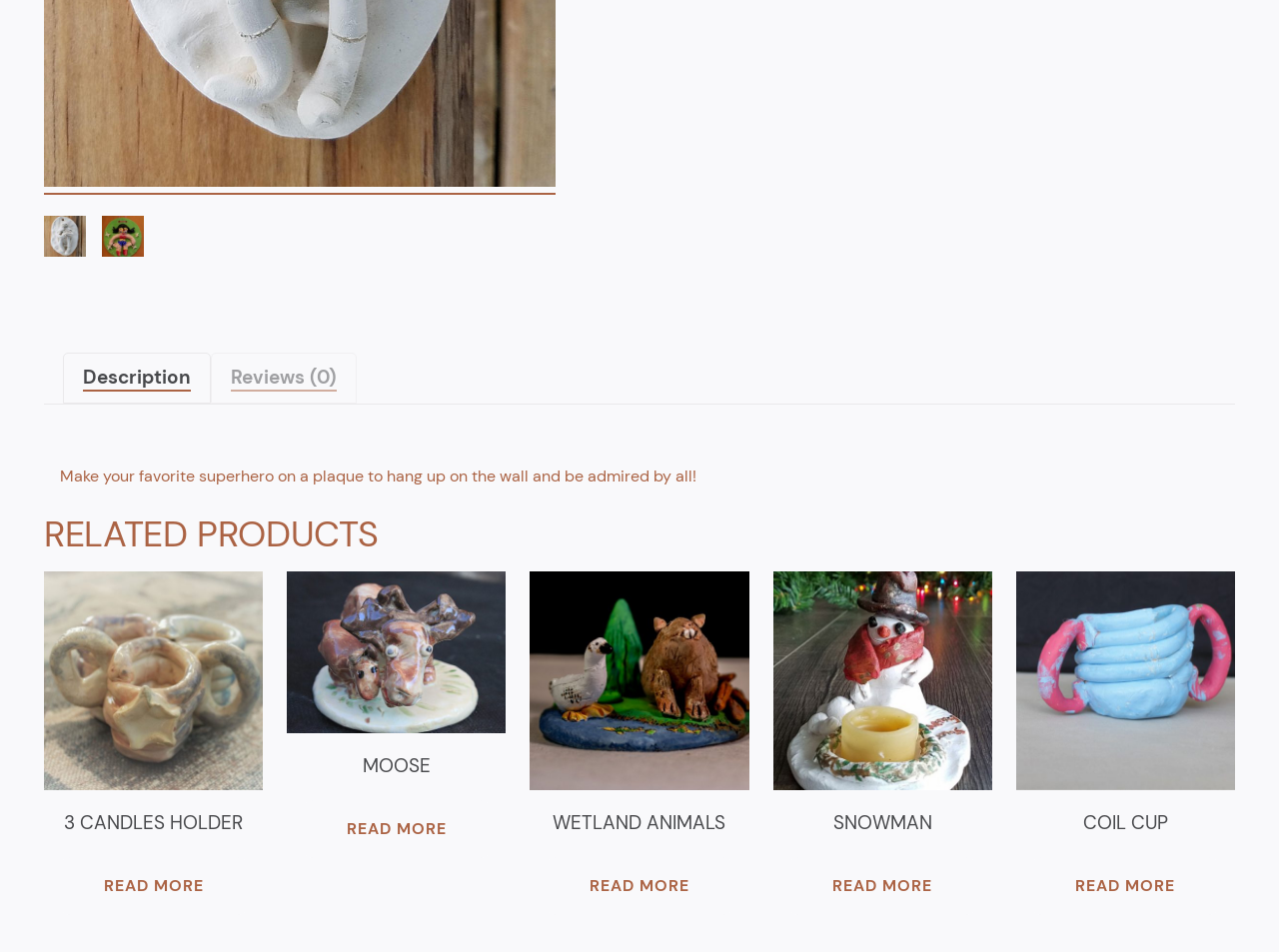Determine the bounding box for the UI element that matches this description: "Read more".

[0.237, 0.84, 0.383, 0.901]